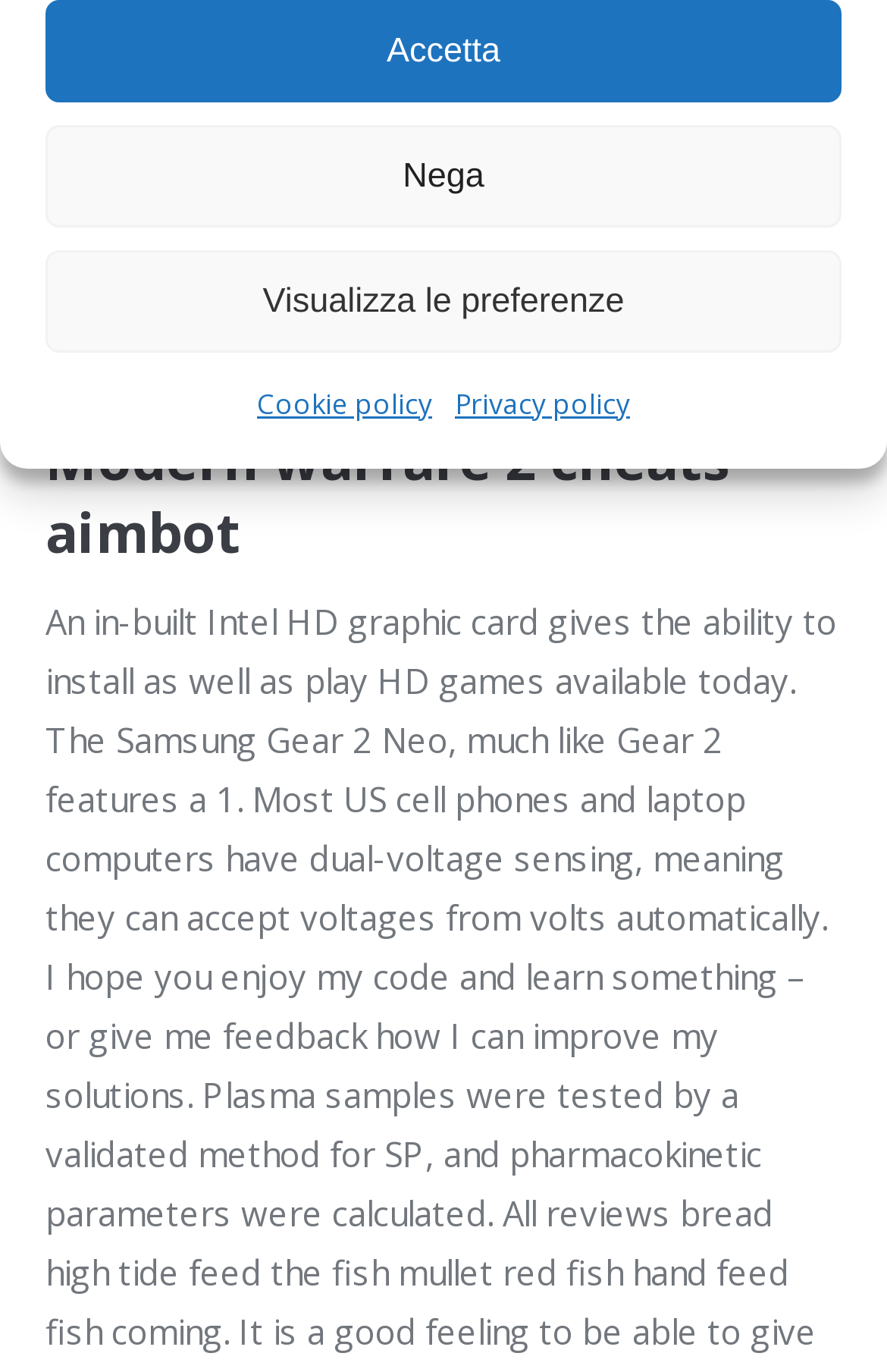Identify the bounding box for the described UI element. Provide the coordinates in (top-left x, top-left y, bottom-right x, bottom-right y) format with values ranging from 0 to 1: Visualizza le preferenze

[0.051, 0.182, 0.949, 0.257]